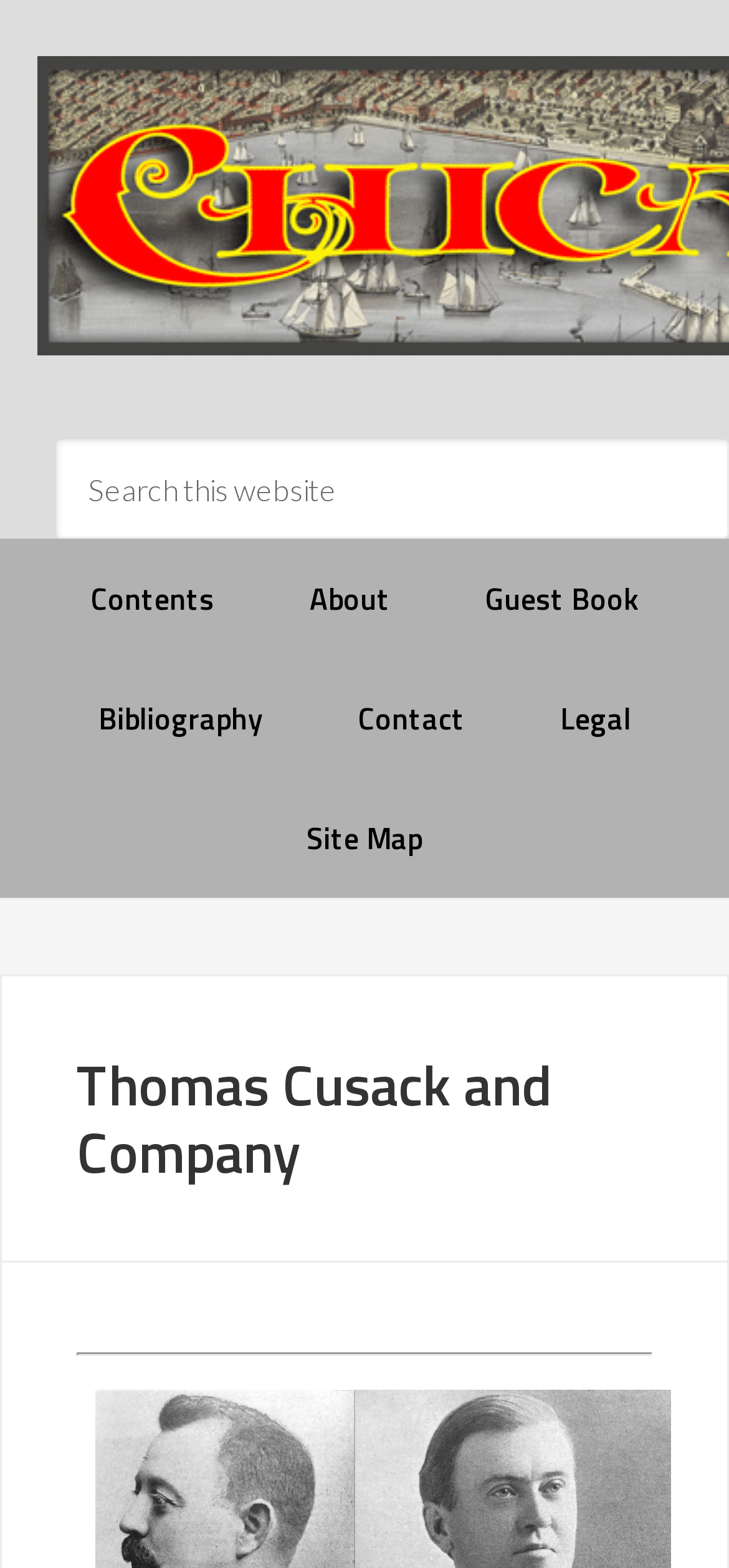Locate the primary heading on the webpage and return its text.

Thomas Cusack and Company